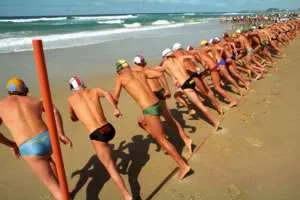What is the purpose of the event?
Provide a detailed and extensive answer to the question.

The caption explains that the Lifesaving World Championships are an event where competitors gather to demonstrate their skills in various rescue challenges, implying that the purpose of the event is to showcase and test their lifesaving abilities.